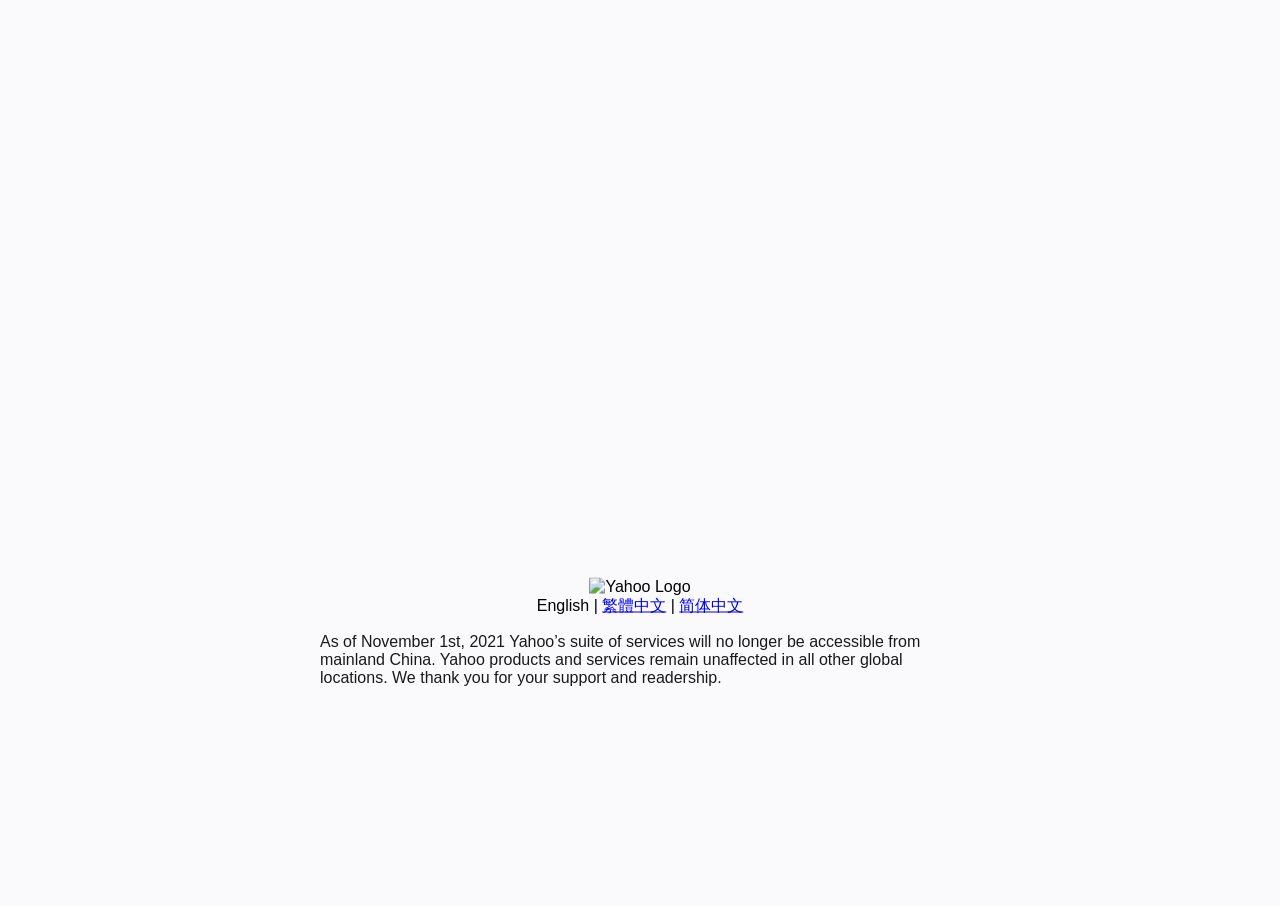For the element described, predict the bounding box coordinates as (top-left x, top-left y, bottom-right x, bottom-right y). All values should be between 0 and 1. Element description: 简体中文

[0.531, 0.658, 0.581, 0.677]